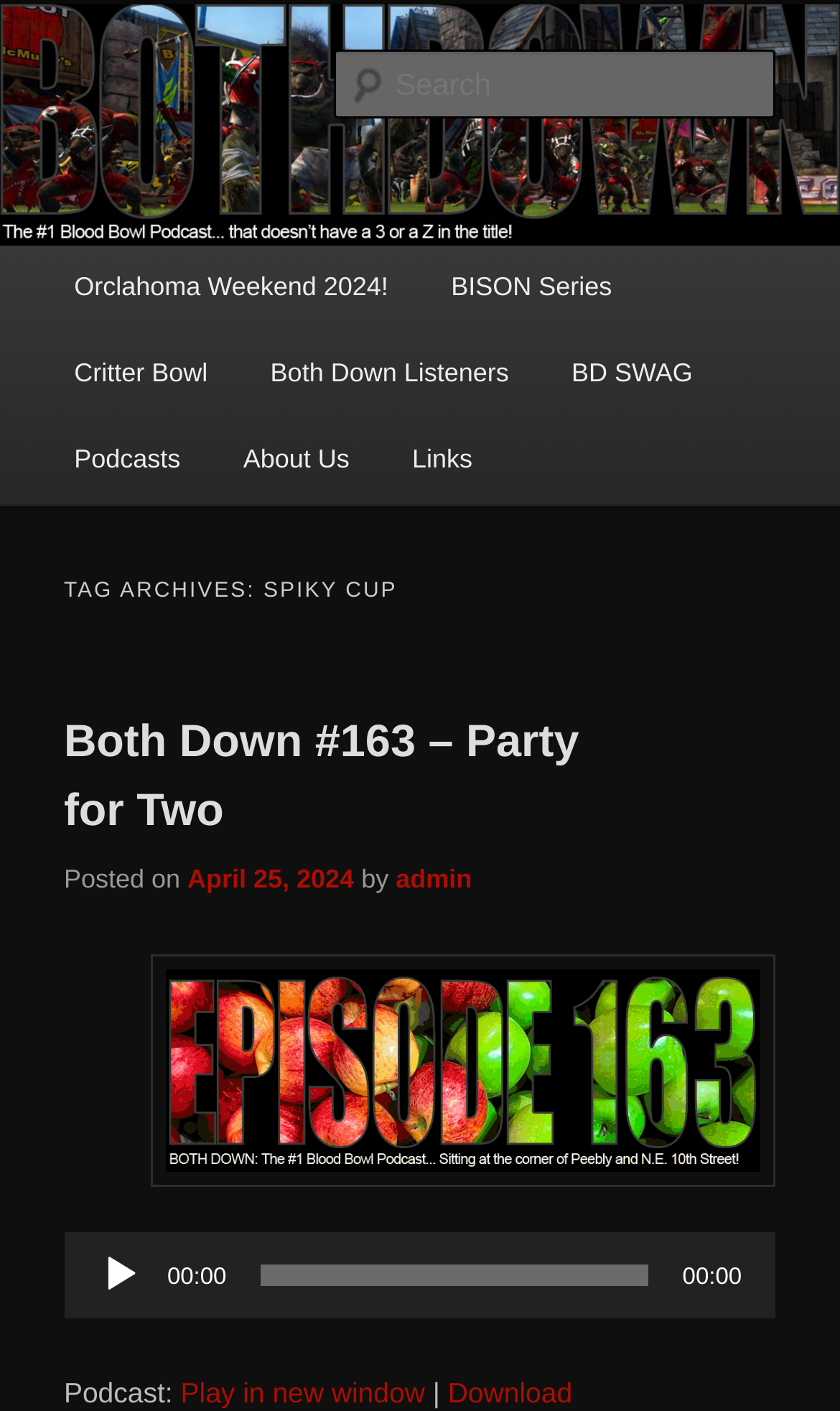What is the name of the podcast?
Please ensure your answer is as detailed and informative as possible.

The name of the podcast can be found in the heading 'The #1 Blood Bowl Podcast…. hosted by Gingers!' which is located at the top of the webpage.